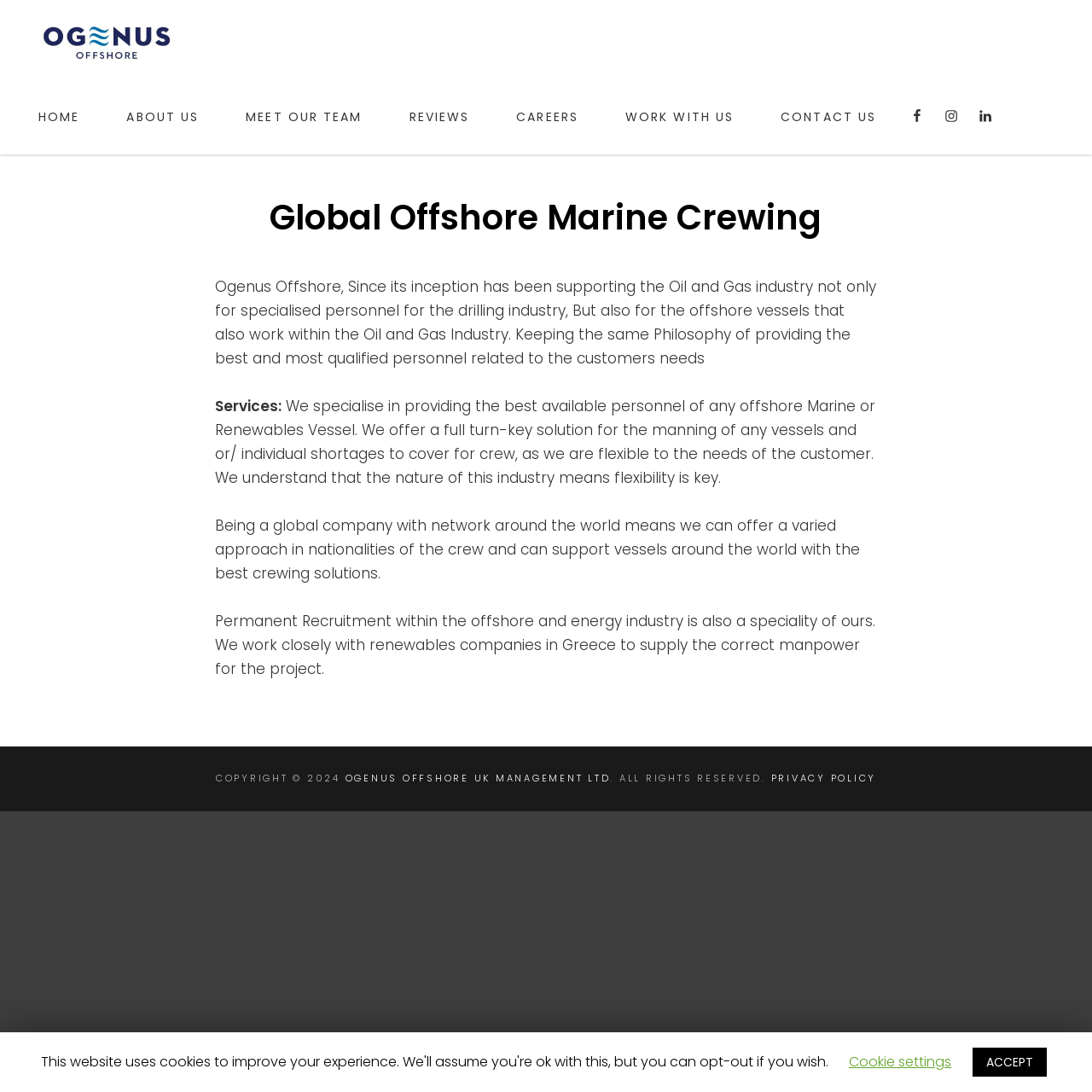What is the industry the company operates in?
Provide a detailed answer to the question, using the image to inform your response.

I found the industry the company operates in by reading the article section on the webpage. The text mentions that the company has been supporting the Oil and Gas industry since its inception.